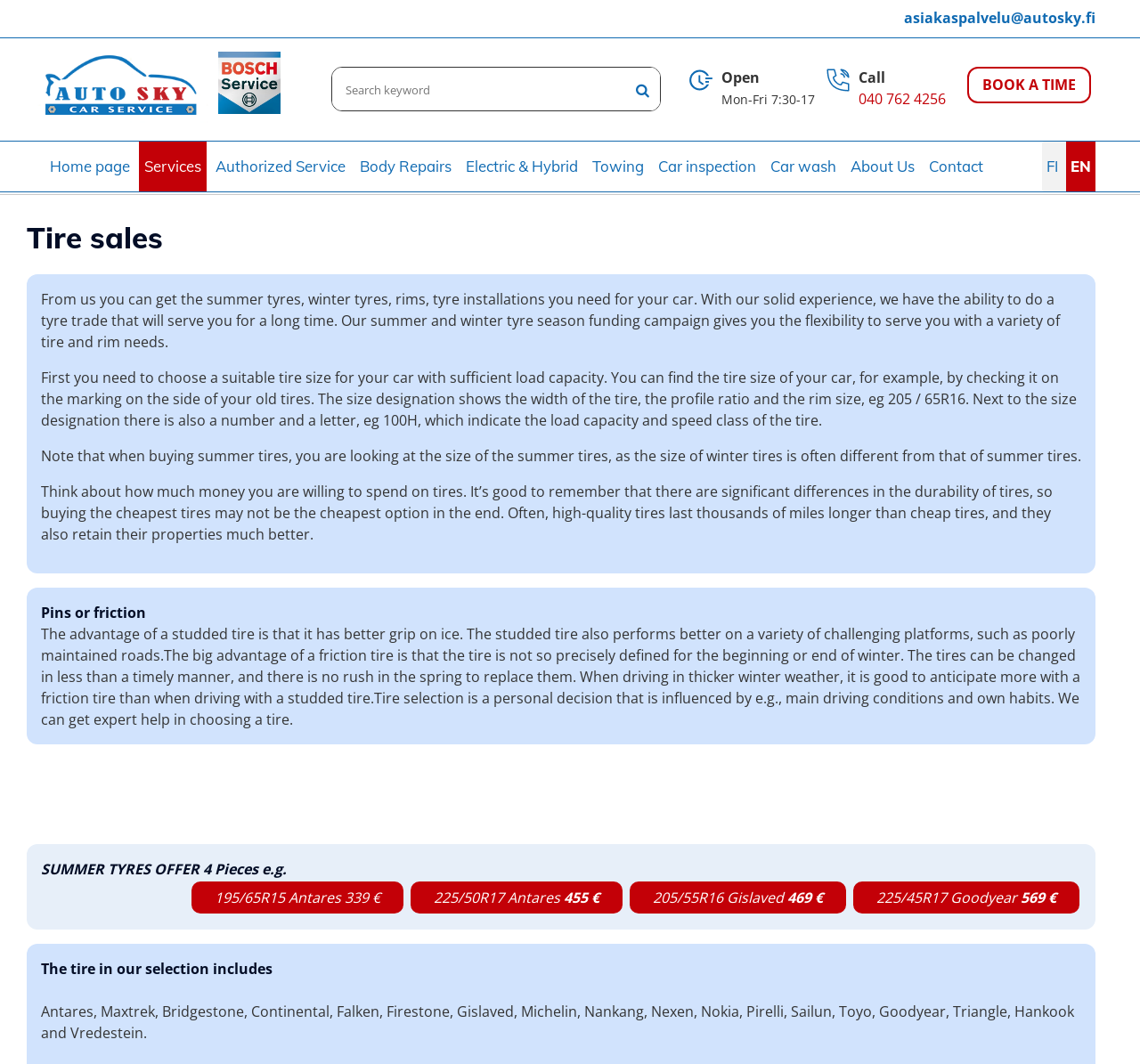Please identify the bounding box coordinates of the area I need to click to accomplish the following instruction: "Search for tyres".

[0.291, 0.063, 0.58, 0.105]